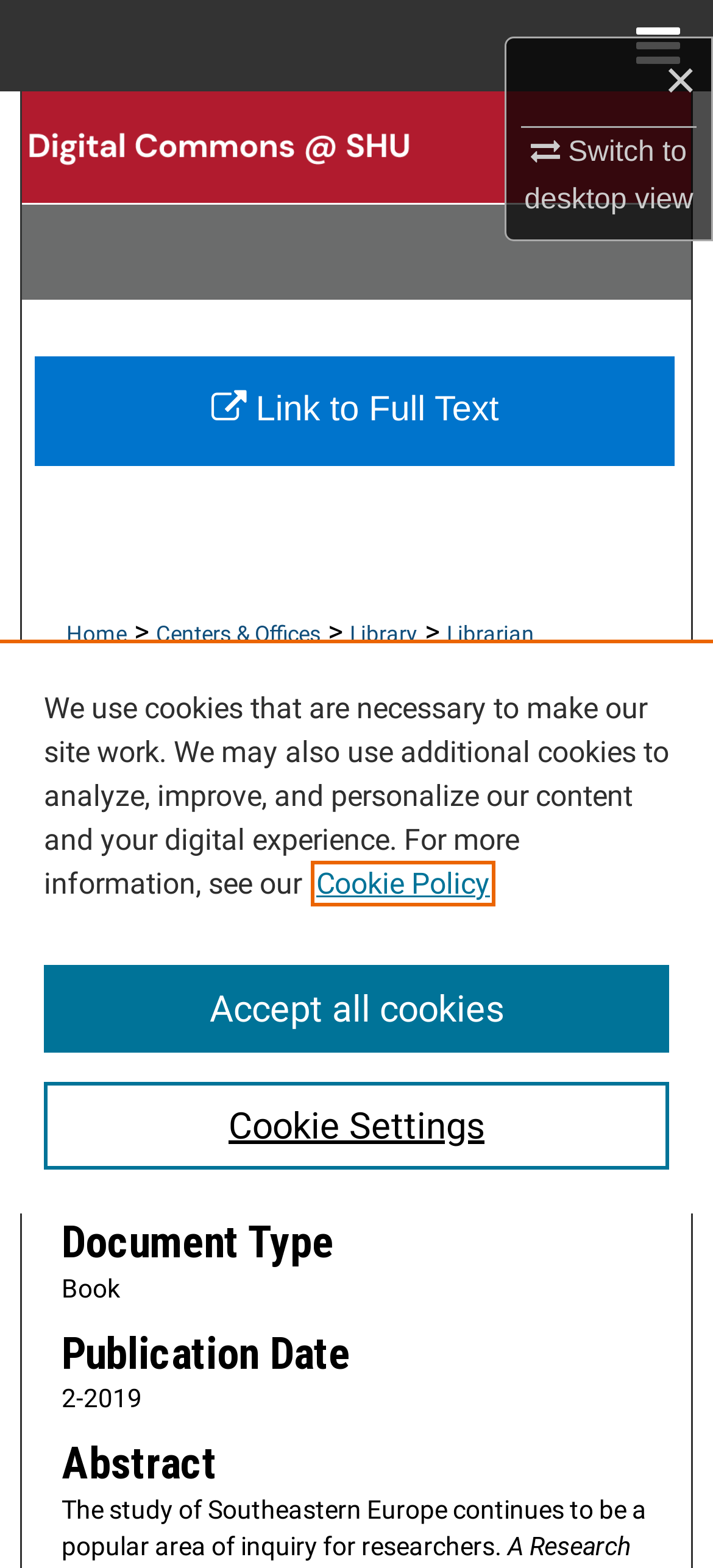What is the name of the digital commons network?
Can you provide an in-depth and detailed response to the question?

I found the answer by looking at the link in the top-left corner of the webpage, which says 'DigitalCommons@SHU'.